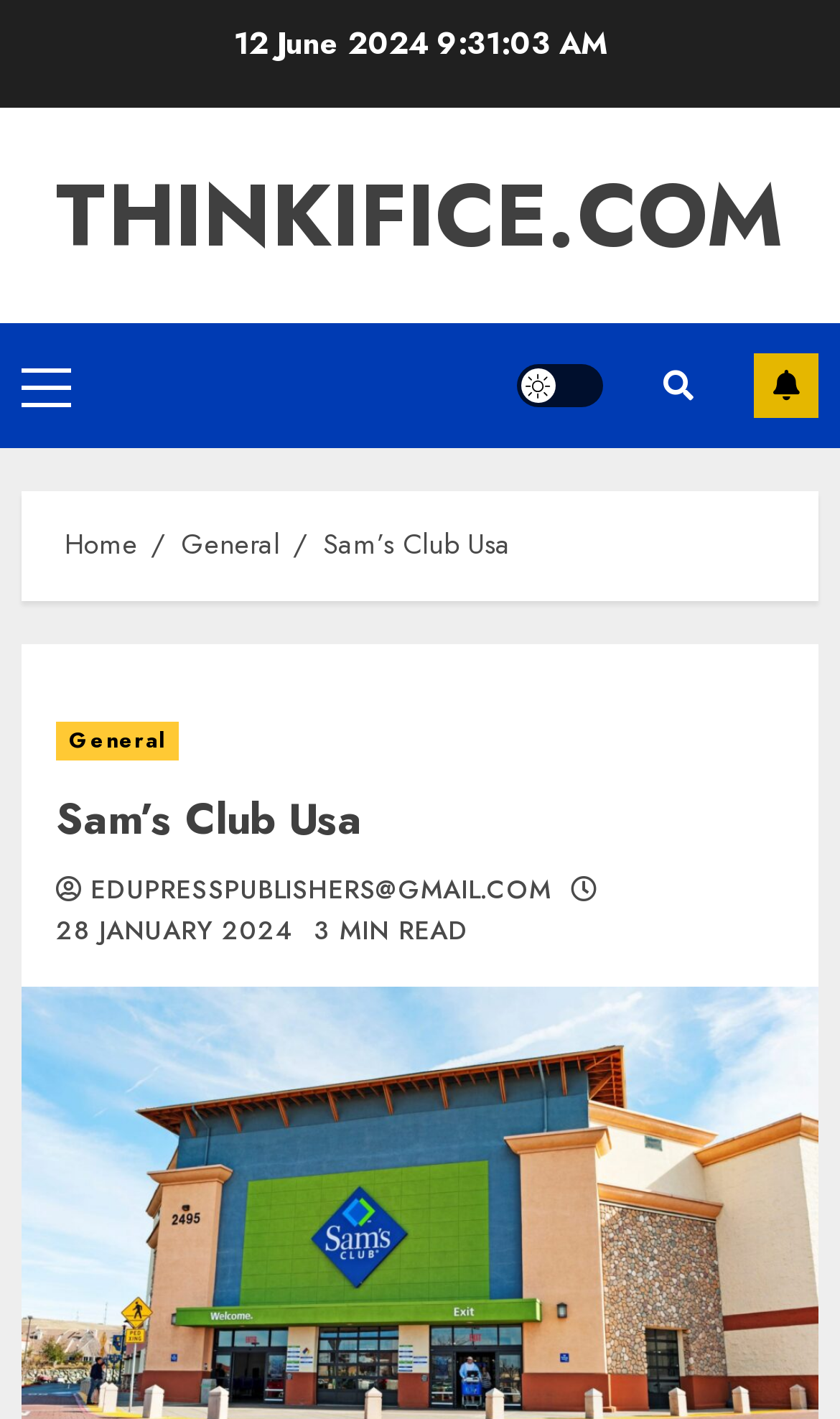What is the email address displayed on the webpage?
Refer to the image and provide a one-word or short phrase answer.

EDUPRESSPUBLISHERS@GMAIL.COM